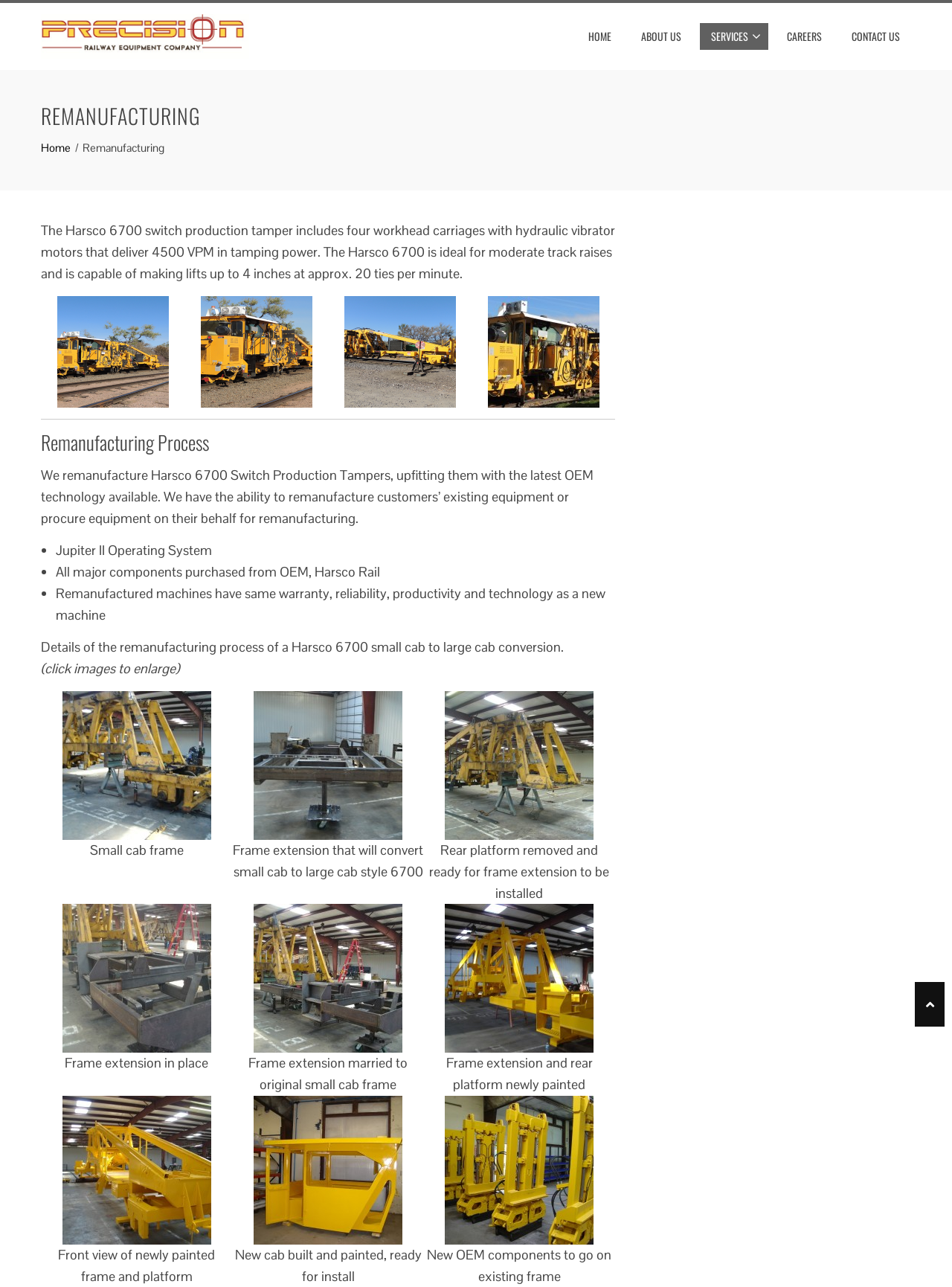From the image, can you give a detailed response to the question below:
What is the maximum lift of Harsco 6700?

The webpage states that the Harsco 6700 is capable of making lifts up to 4 inches at approximately 20 ties per minute, which indicates the machine's lifting capacity.